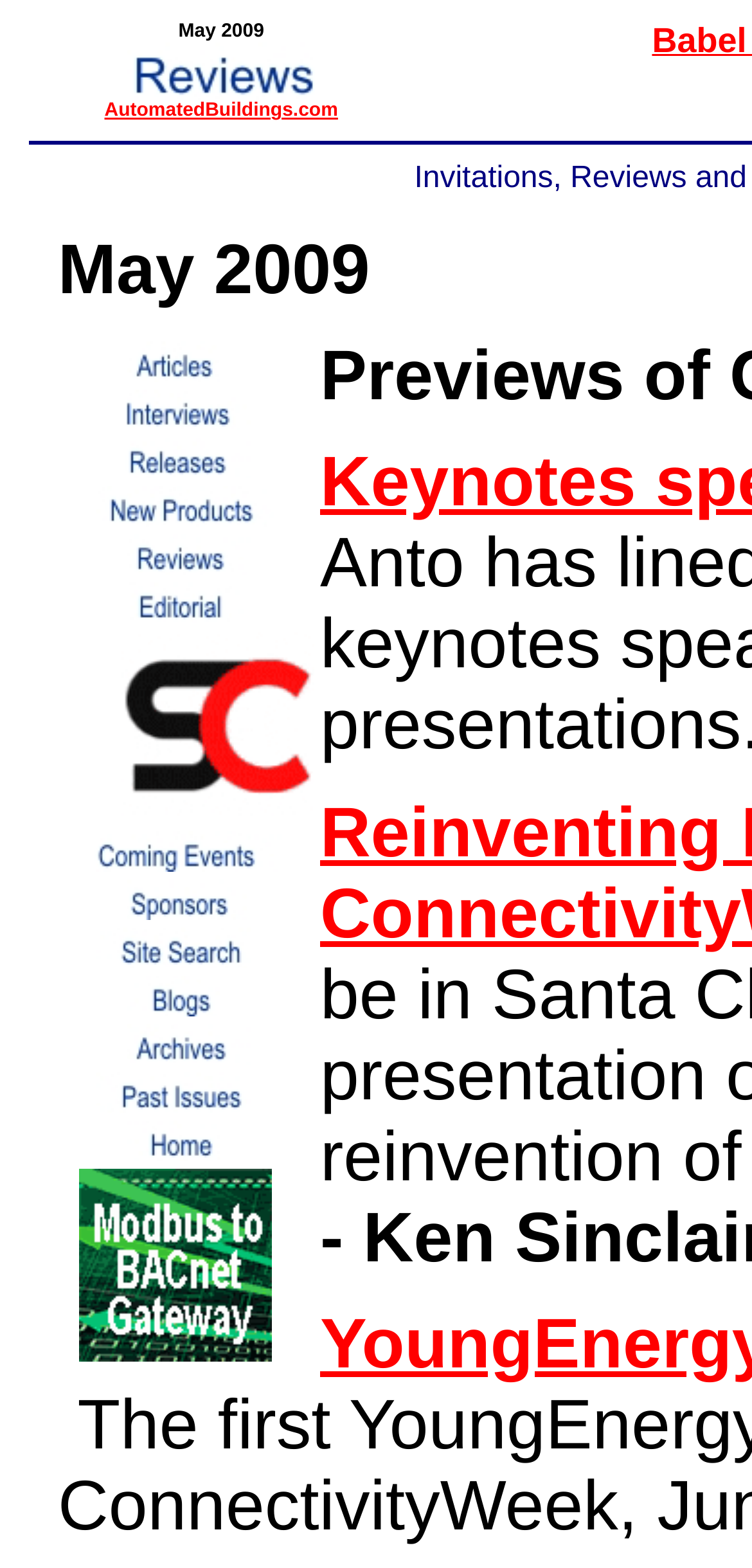Please find the bounding box for the UI element described by: "alt="Site Search"".

[0.046, 0.601, 0.418, 0.622]